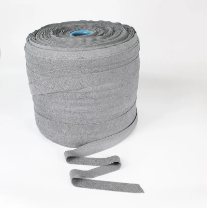Are microfiber strips suitable for wet cleaning?
Based on the image, provide your answer in one word or phrase.

Yes